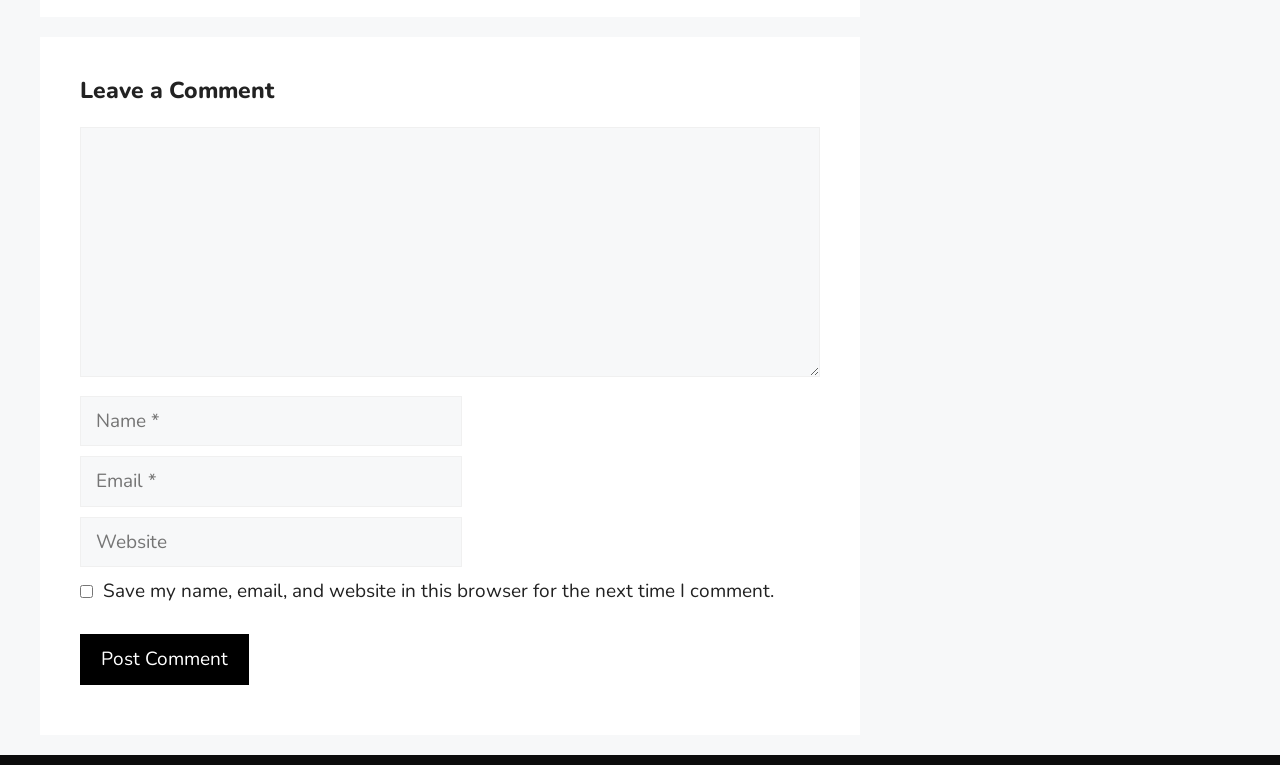What information is required to post a comment?
Using the picture, provide a one-word or short phrase answer.

Name and Email